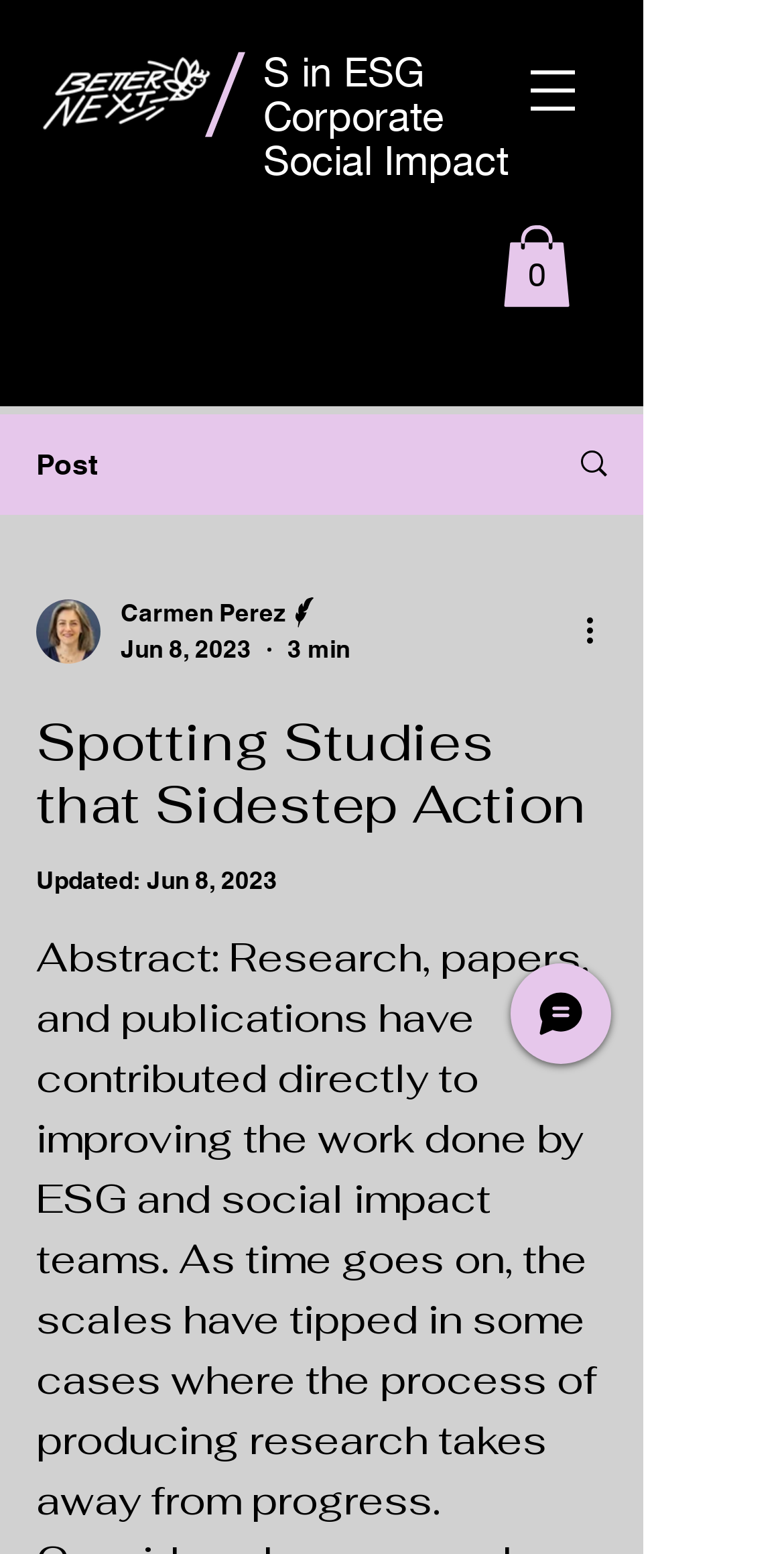Find the bounding box coordinates of the element to click in order to complete the given instruction: "Read more about the post."

[0.695, 0.267, 0.818, 0.33]